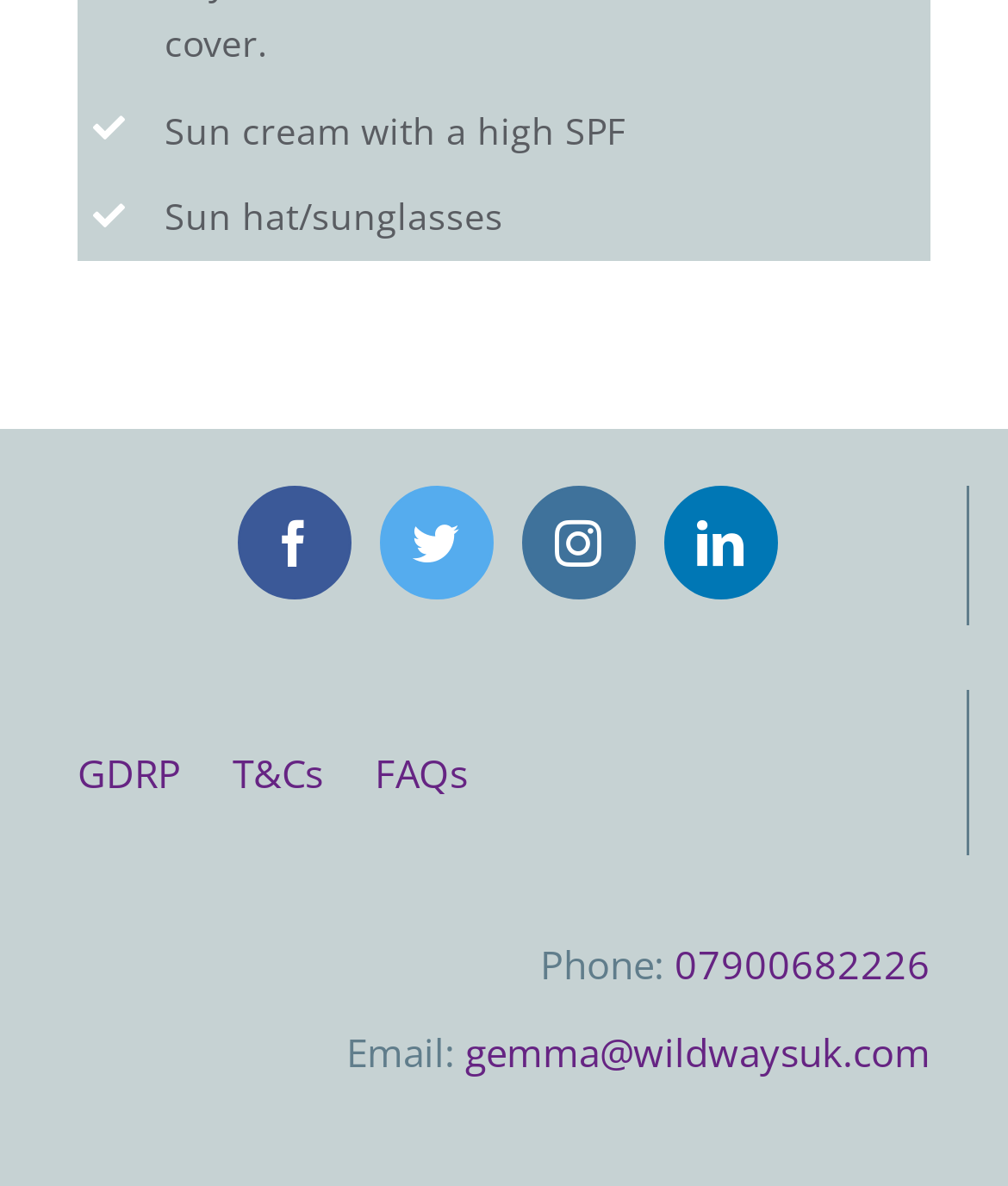Using the details in the image, give a detailed response to the question below:
How many links are available at the bottom of the webpage?

There are five links available at the bottom of the webpage, namely Facebook, Twitter, Instagram, LinkedIn, and three more links for GDRP, T&Cs, and FAQs, which provide additional information about the website.